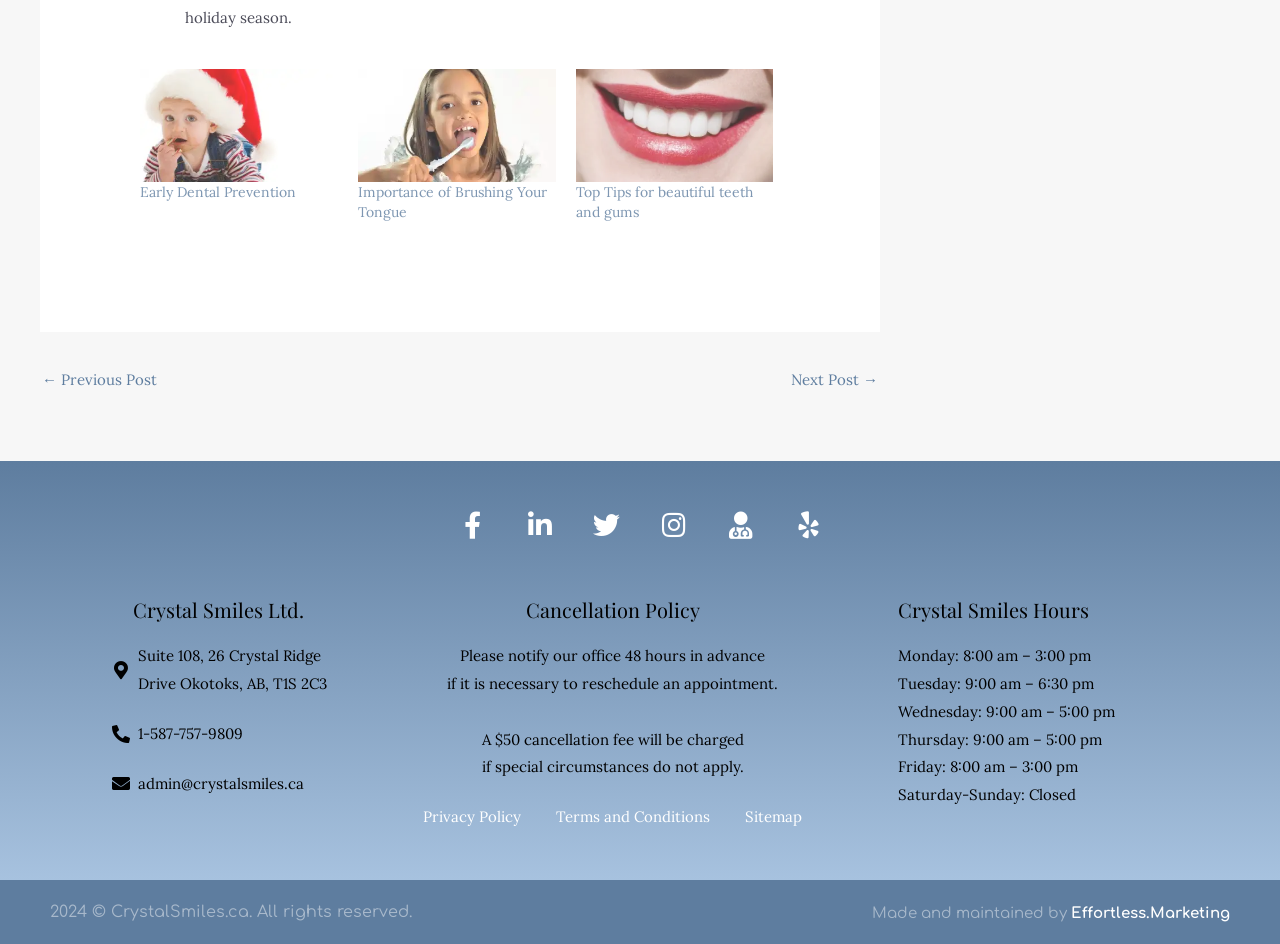Please identify the bounding box coordinates of the region to click in order to complete the task: "Click on the 'Okotoks family dentist - Crystal Smiles' link". The coordinates must be four float numbers between 0 and 1, specified as [left, top, right, bottom].

[0.109, 0.073, 0.264, 0.193]